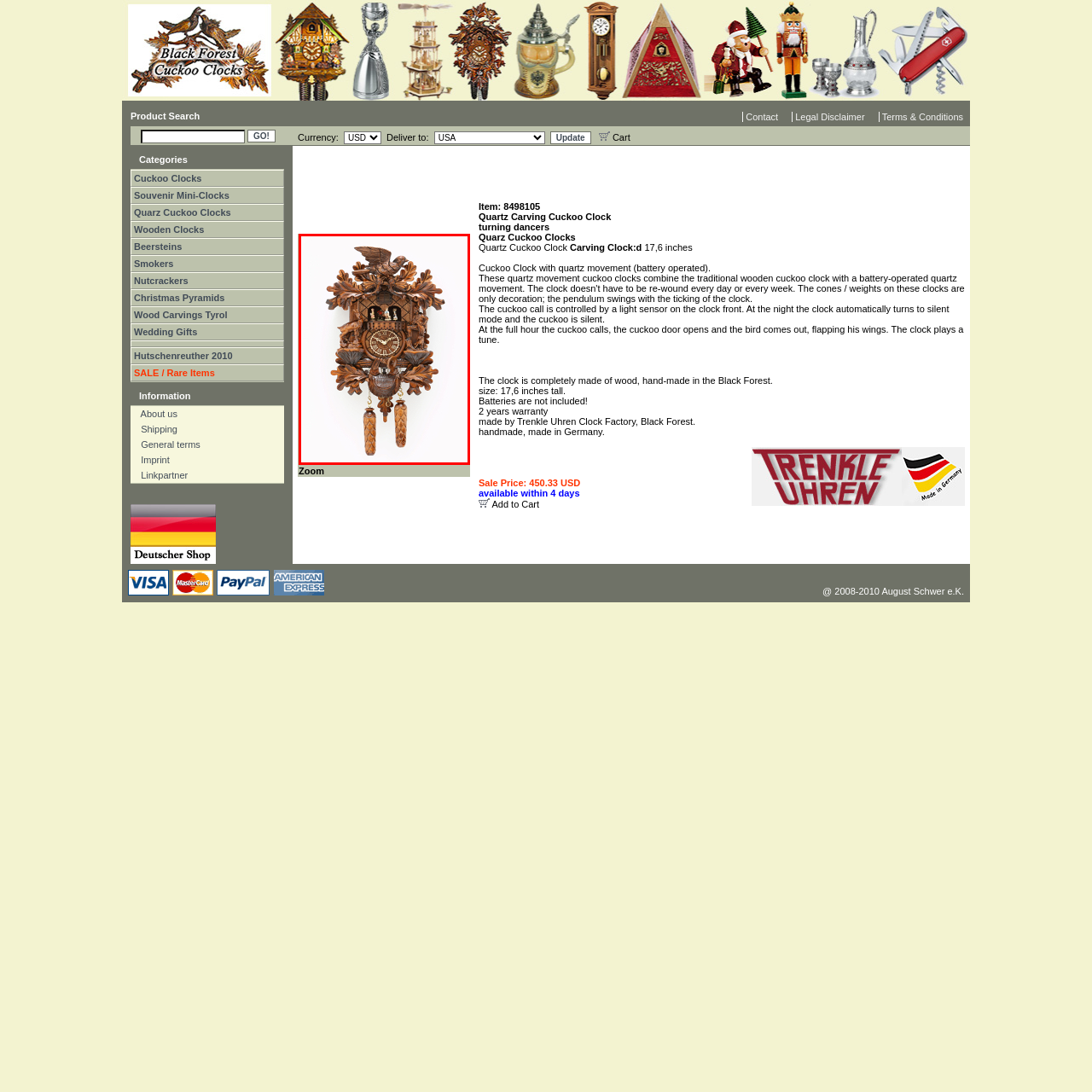Observe the area inside the red box, What type of numerals are on the clock face? Respond with a single word or phrase.

Roman numerals